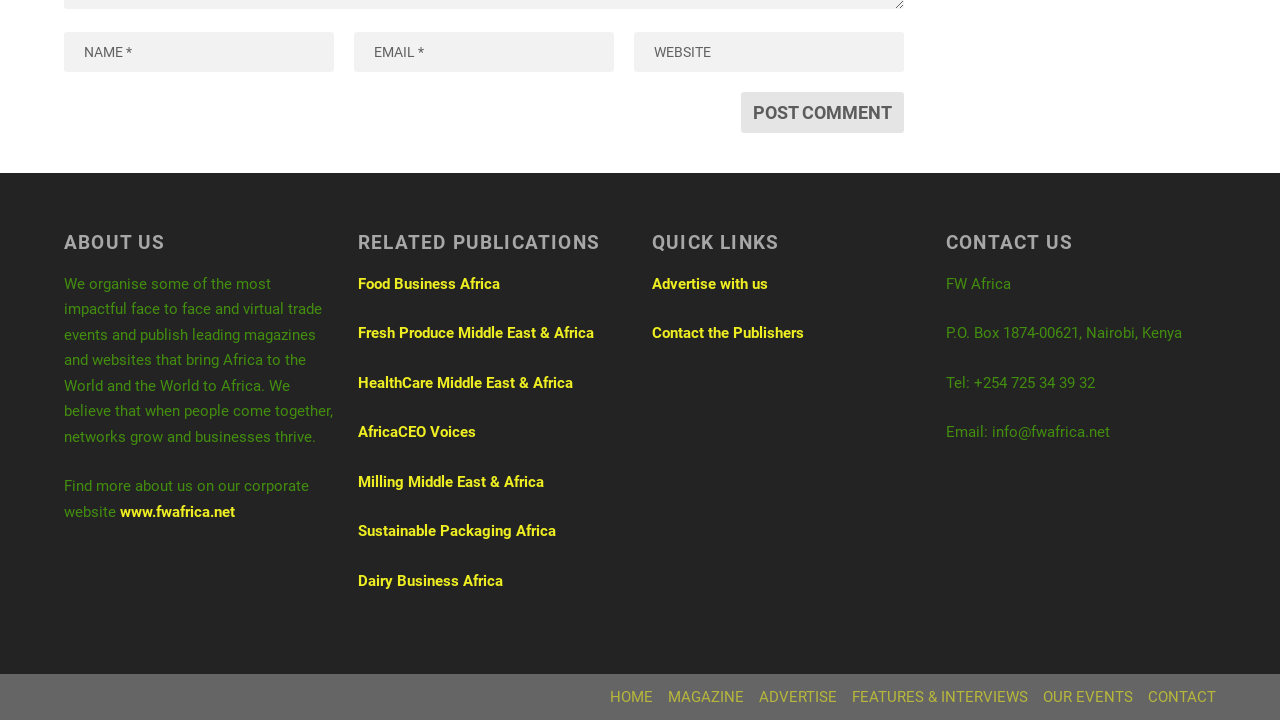Could you locate the bounding box coordinates for the section that should be clicked to accomplish this task: "Enter your name".

[0.05, 0.025, 0.261, 0.08]